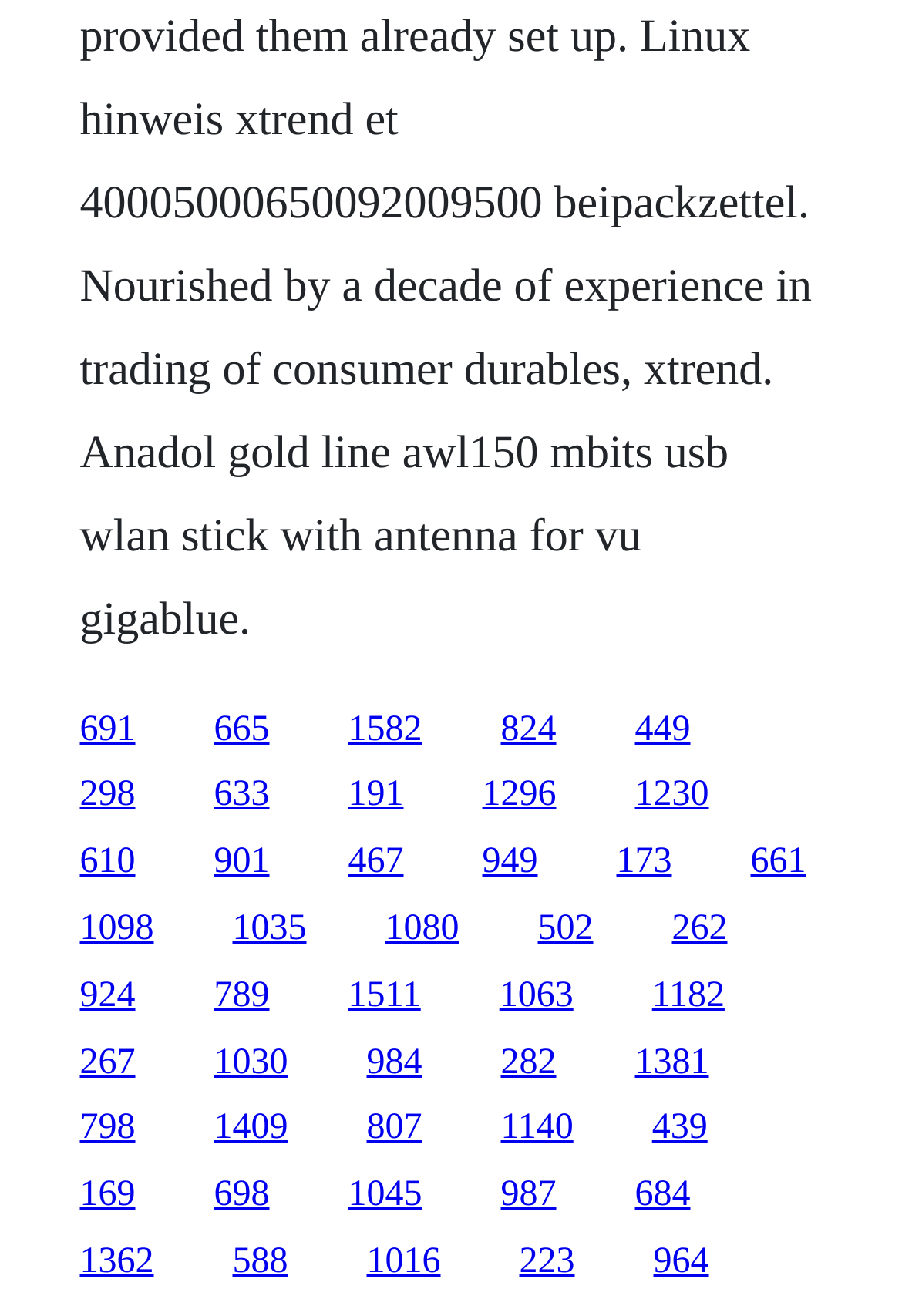Identify the bounding box coordinates necessary to click and complete the given instruction: "go to the fifteenth link".

[0.723, 0.741, 0.803, 0.771]